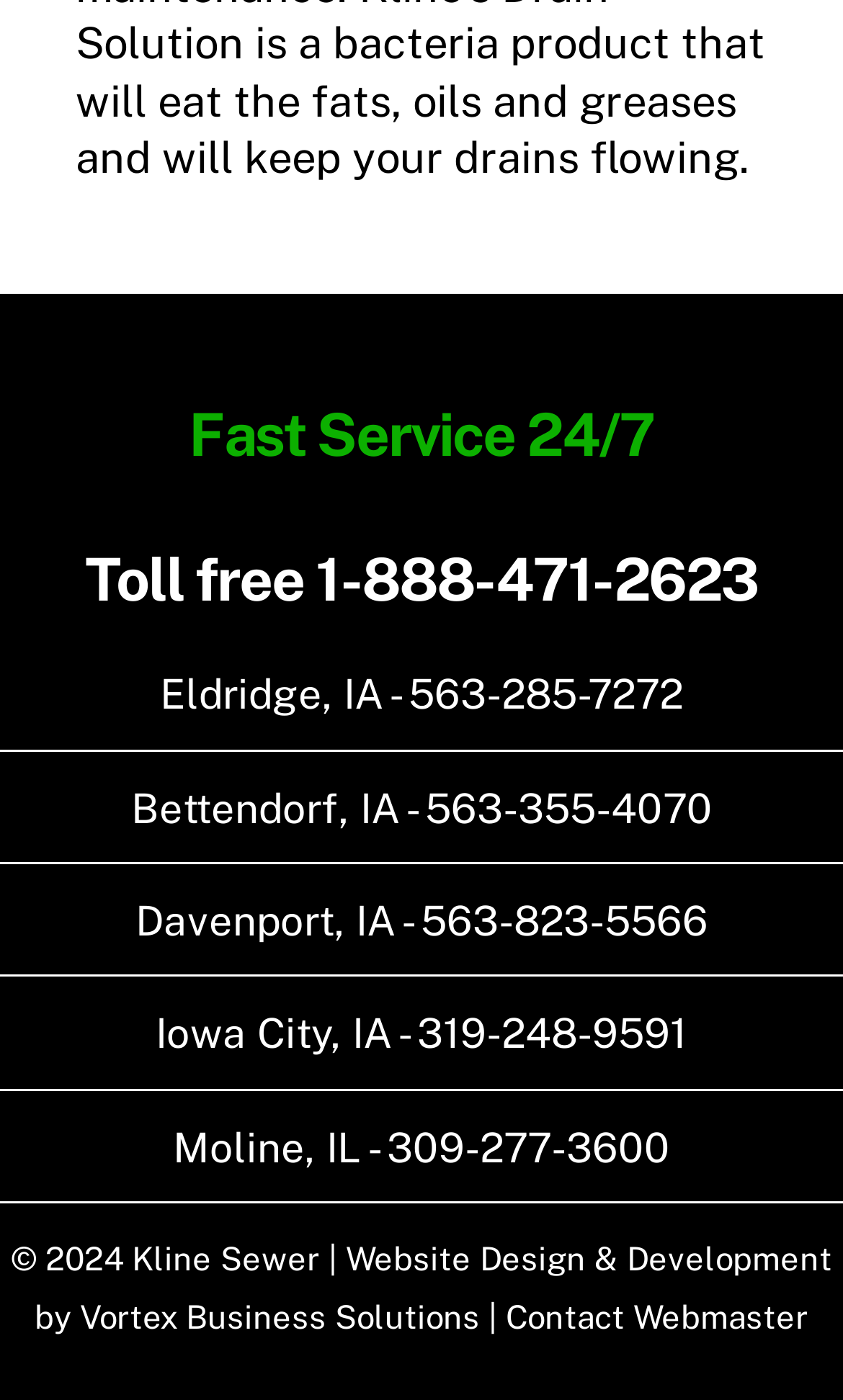Provide the bounding box for the UI element matching this description: "Eldridge, IA - 563-285-7272".

[0.19, 0.479, 0.81, 0.513]